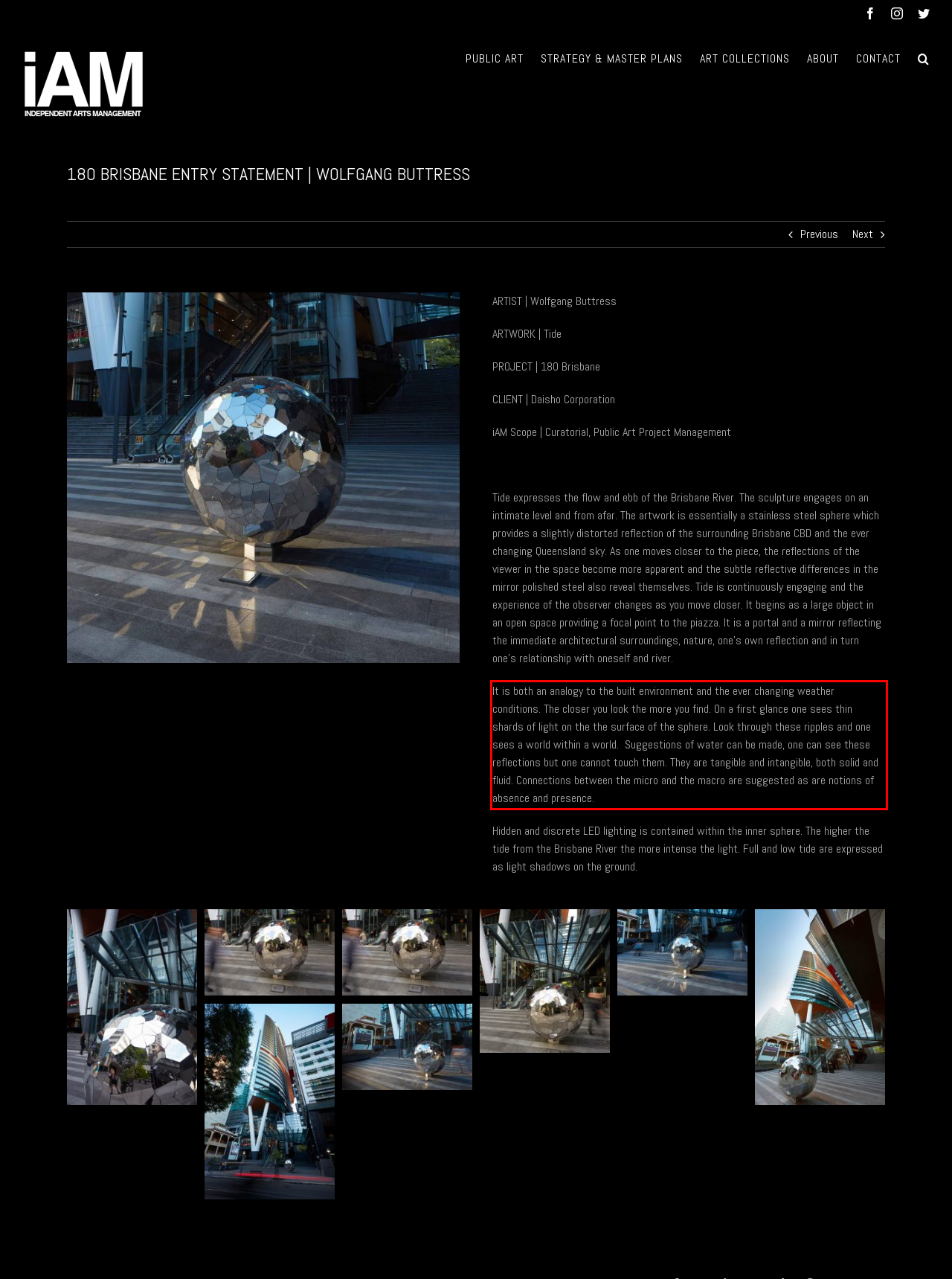From the screenshot of the webpage, locate the red bounding box and extract the text contained within that area.

It is both an analogy to the built environment and the ever changing weather conditions. The closer you look the more you find. On a first glance one sees thin shards of light on the the surface of the sphere. Look through these ripples and one sees a world within a world. Suggestions of water can be made, one can see these reflections but one cannot touch them. They are tangible and intangible, both solid and fluid. Connections between the micro and the macro are suggested as are notions of absence and presence.